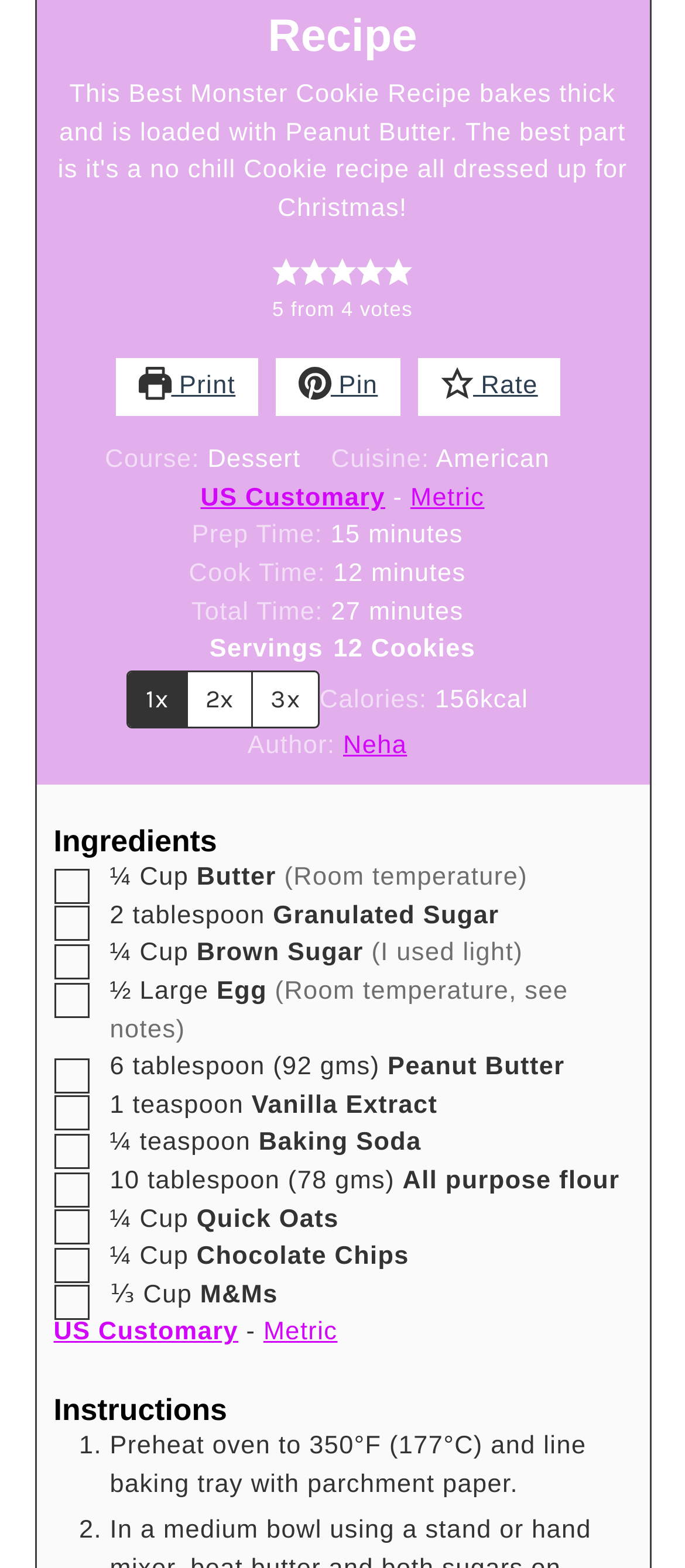Please identify the bounding box coordinates of the area I need to click to accomplish the following instruction: "Rate this recipe 5 out of 5 stars".

[0.561, 0.165, 0.601, 0.183]